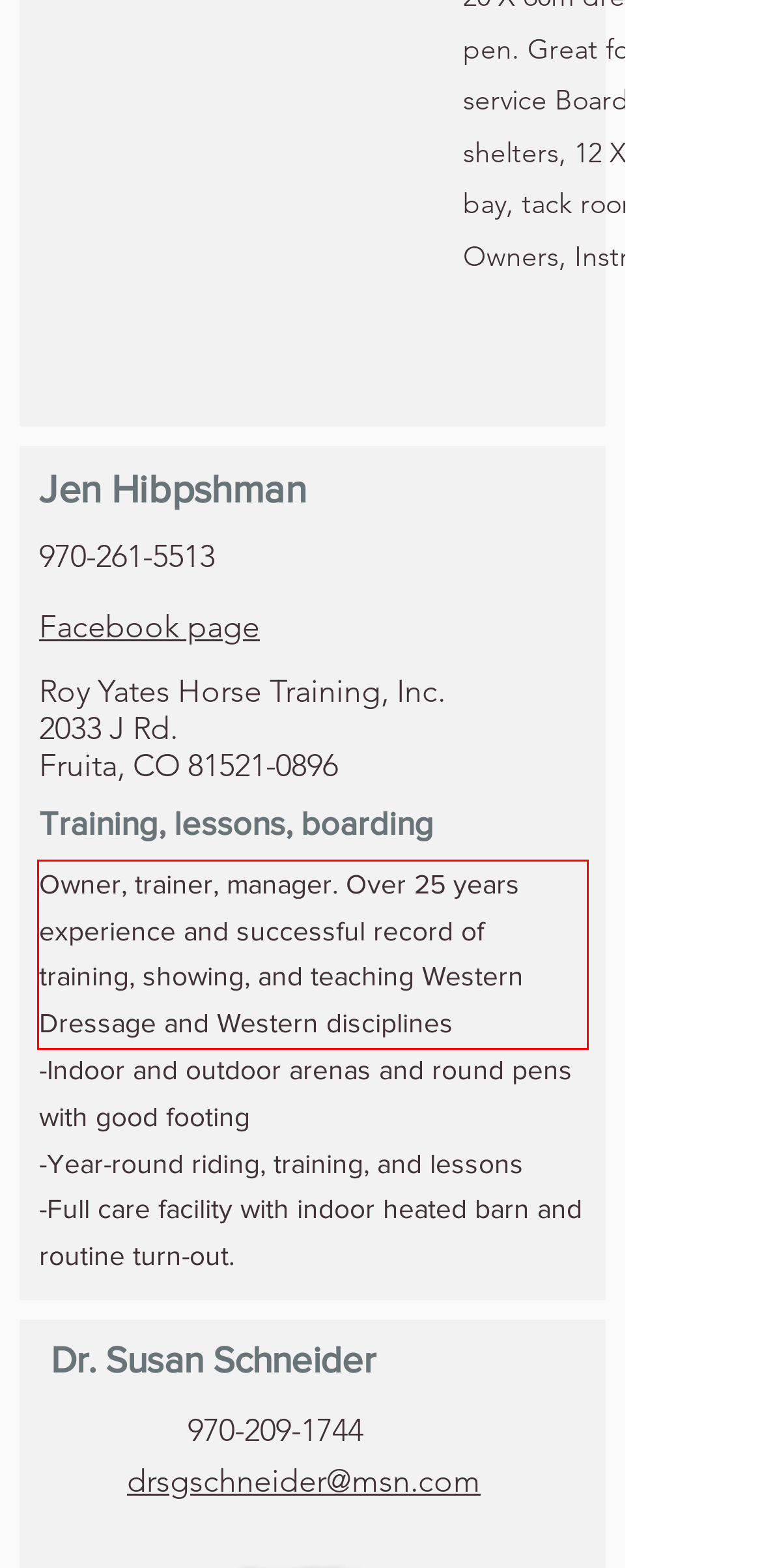Observe the screenshot of the webpage that includes a red rectangle bounding box. Conduct OCR on the content inside this red bounding box and generate the text.

Owner, trainer, manager. Over 25 years experience and successful record of training, showing, and teaching Western Dressage and Western disciplines